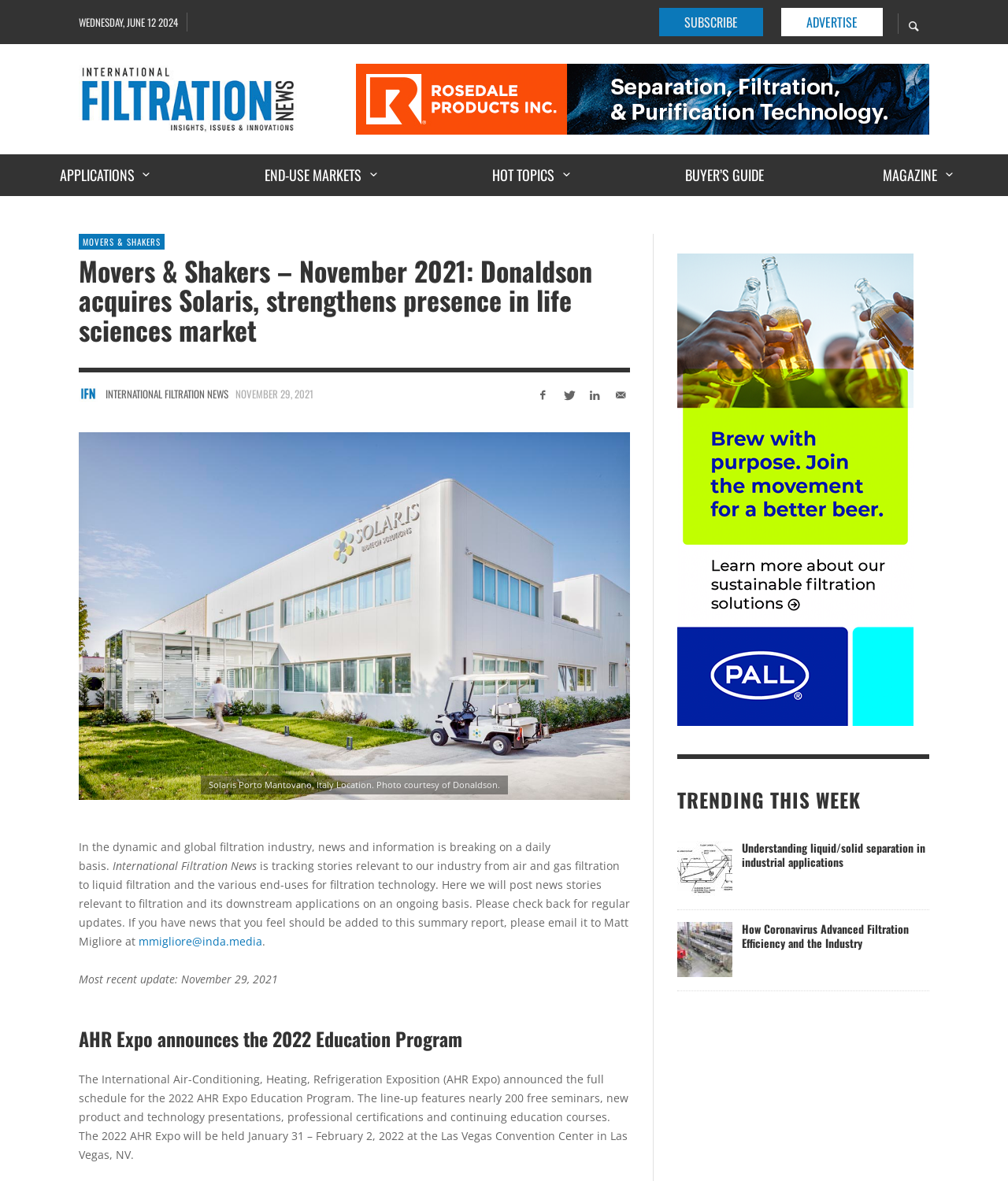Locate the bounding box coordinates of the UI element described by: "Hot Topics". Provide the coordinates as four float numbers between 0 and 1, formatted as [left, top, right, bottom].

[0.474, 0.131, 0.575, 0.166]